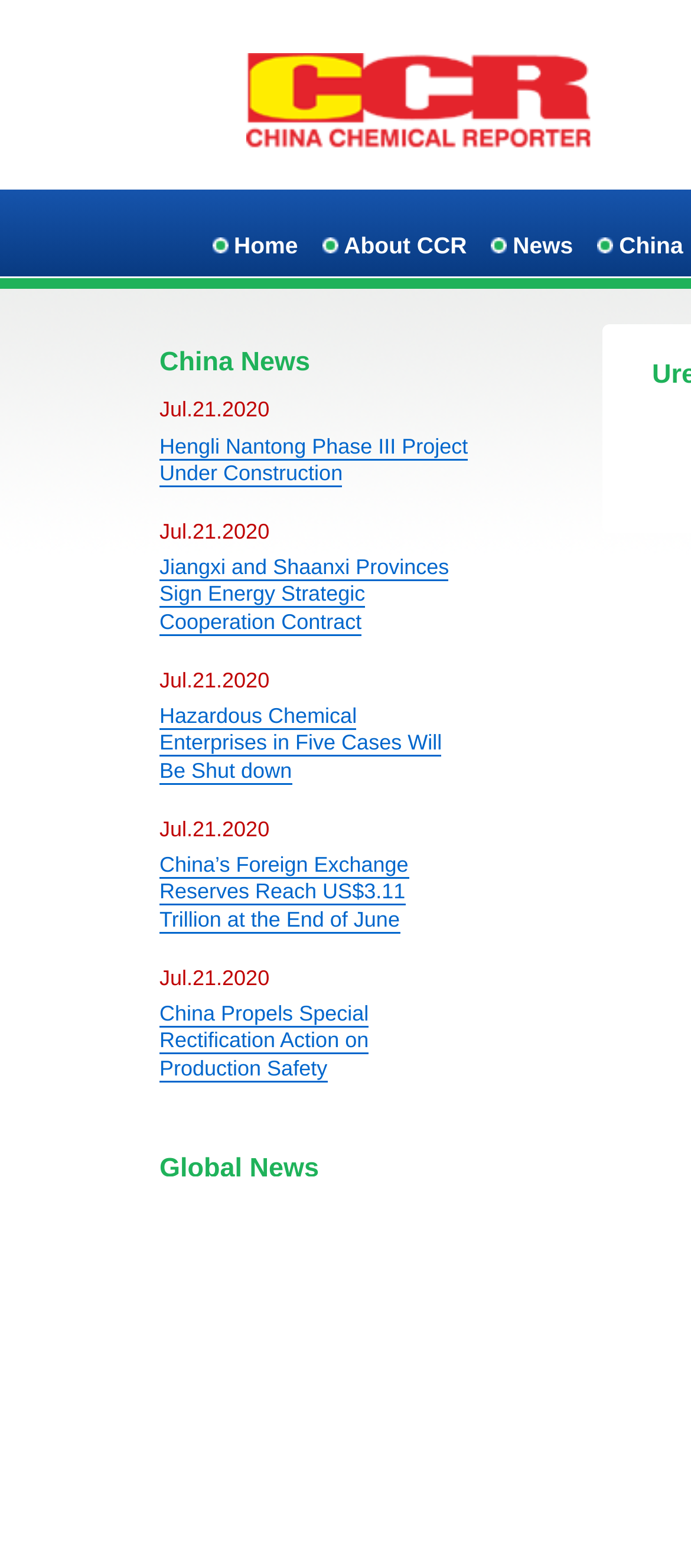How many news items are there under 'China News'?
Observe the image and answer the question with a one-word or short phrase response.

4